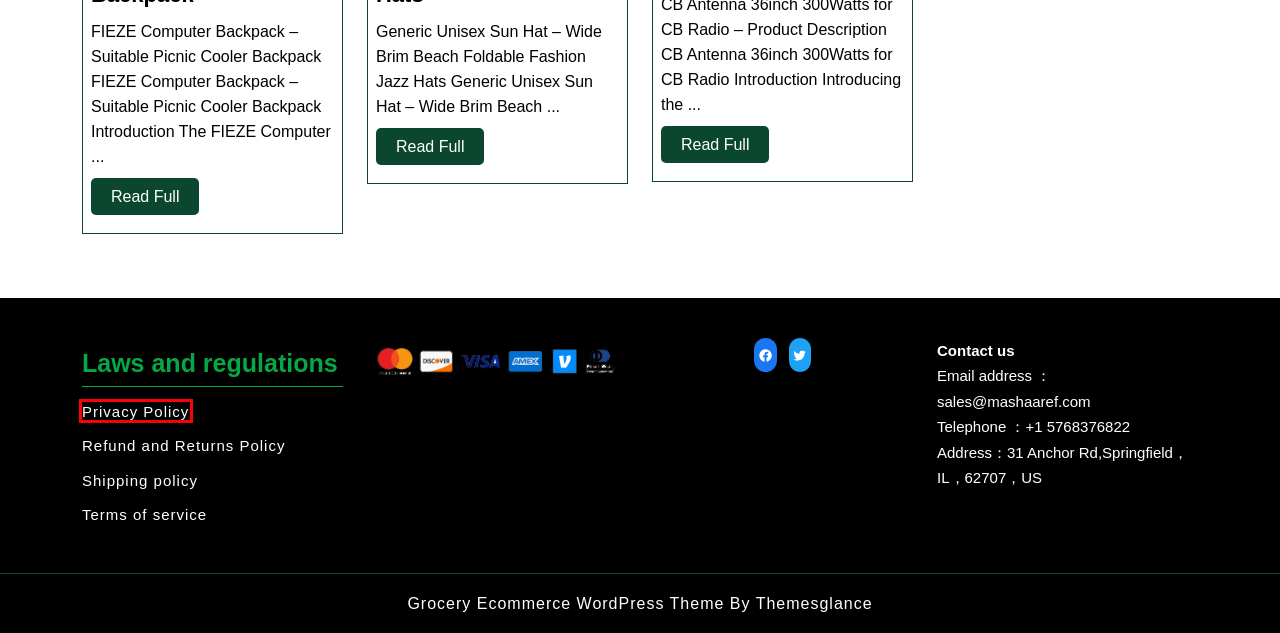You are given a screenshot of a webpage with a red rectangle bounding box. Choose the best webpage description that matches the new webpage after clicking the element in the bounding box. Here are the candidates:
A. Cart – mashaaref
B. Refund and Returns Policy – mashaaref
C. Privacy Policy – mashaaref
D. Santa Barbara Design Studio Boo-Bunnie – Gold (Pack of 2) – mashaaref
E. Terms of service – mashaaref
F. FIEZE Computer Backpack – Suitable Picnic Cooler Backpack – mashaaref
G. Bags – mashaaref
H. Shipping policy – mashaaref

C